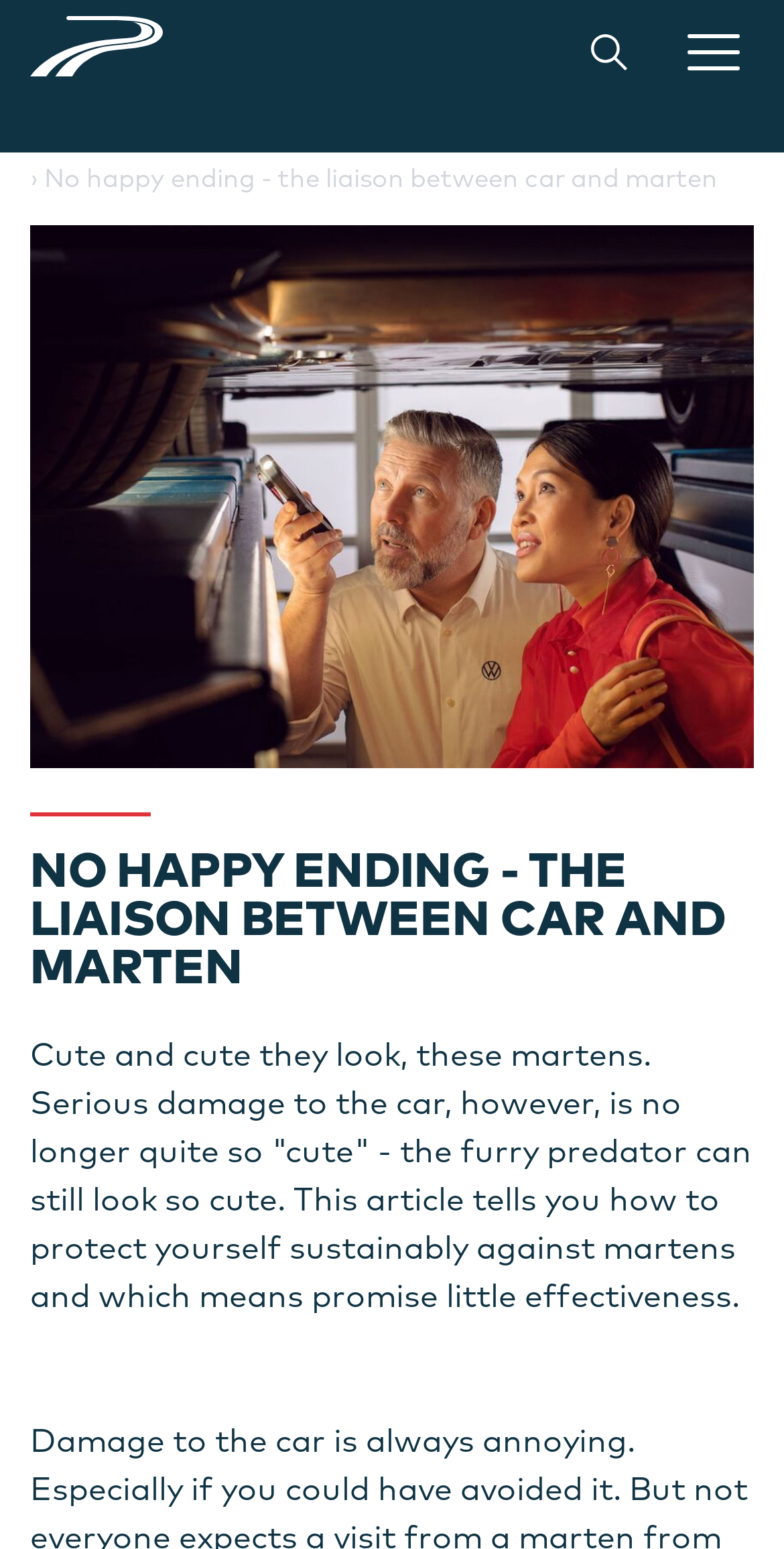Can you find and provide the title of the webpage?

NO HAPPY ENDING - THE LIAISON BETWEEN CAR AND MARTEN